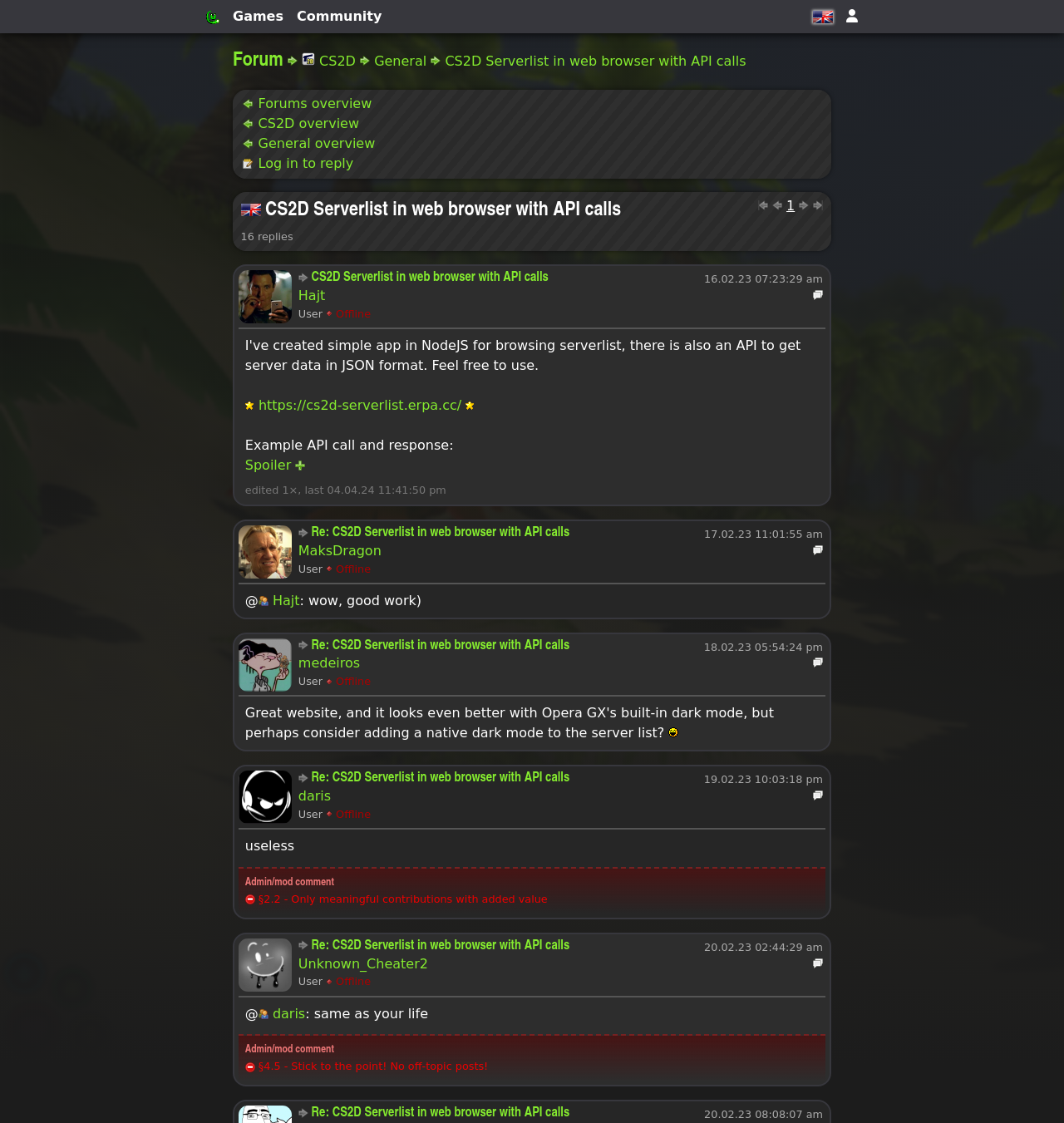Provide the bounding box coordinates in the format (top-left x, top-left y, bottom-right x, bottom-right y). All values are floating point numbers between 0 and 1. Determine the bounding box coordinate of the UI element described as: Log in to reply

[0.228, 0.137, 0.774, 0.155]